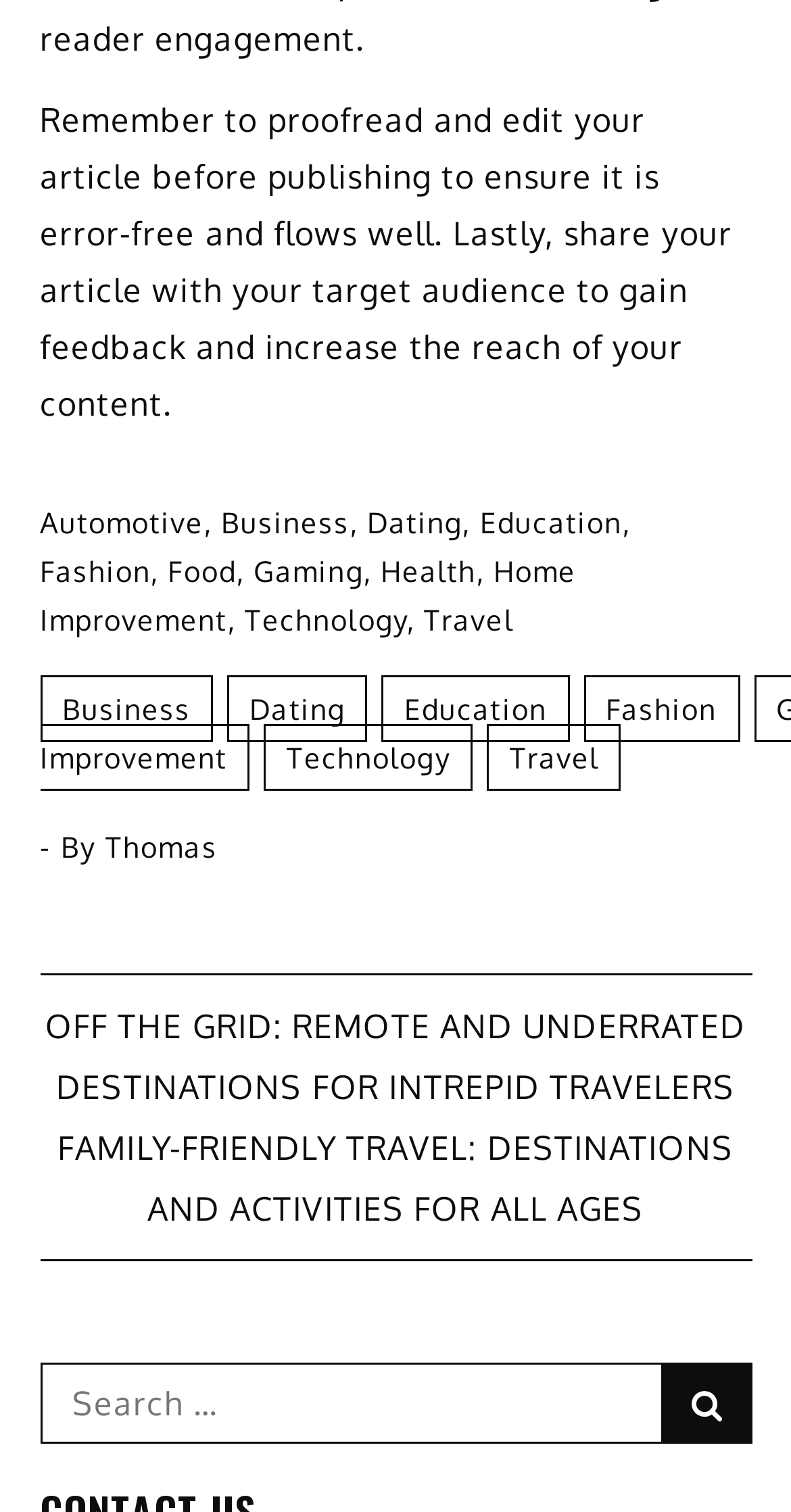Respond to the question below with a single word or phrase:
How many categories are listed?

12